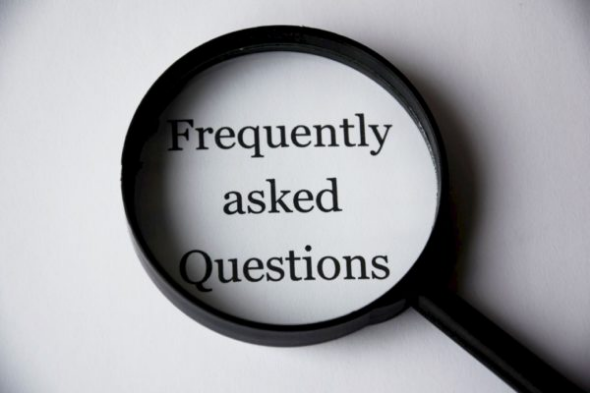Construct a detailed narrative about the image.

The image features a magnifying glass focusing on the text "Frequently asked Questions," emphasizing the importance of addressing common inquiries. This visual representation suggests a theme of clarity and inquiry, aligning with the discussions about estate planning and legal advice provided by Heidi S. Webb. The context likely relates to the guidance around updating wills after relocating, a key concern for many moving to a new state, indicating that this segment is dedicated to answering prevalent legal questions for potential clients.